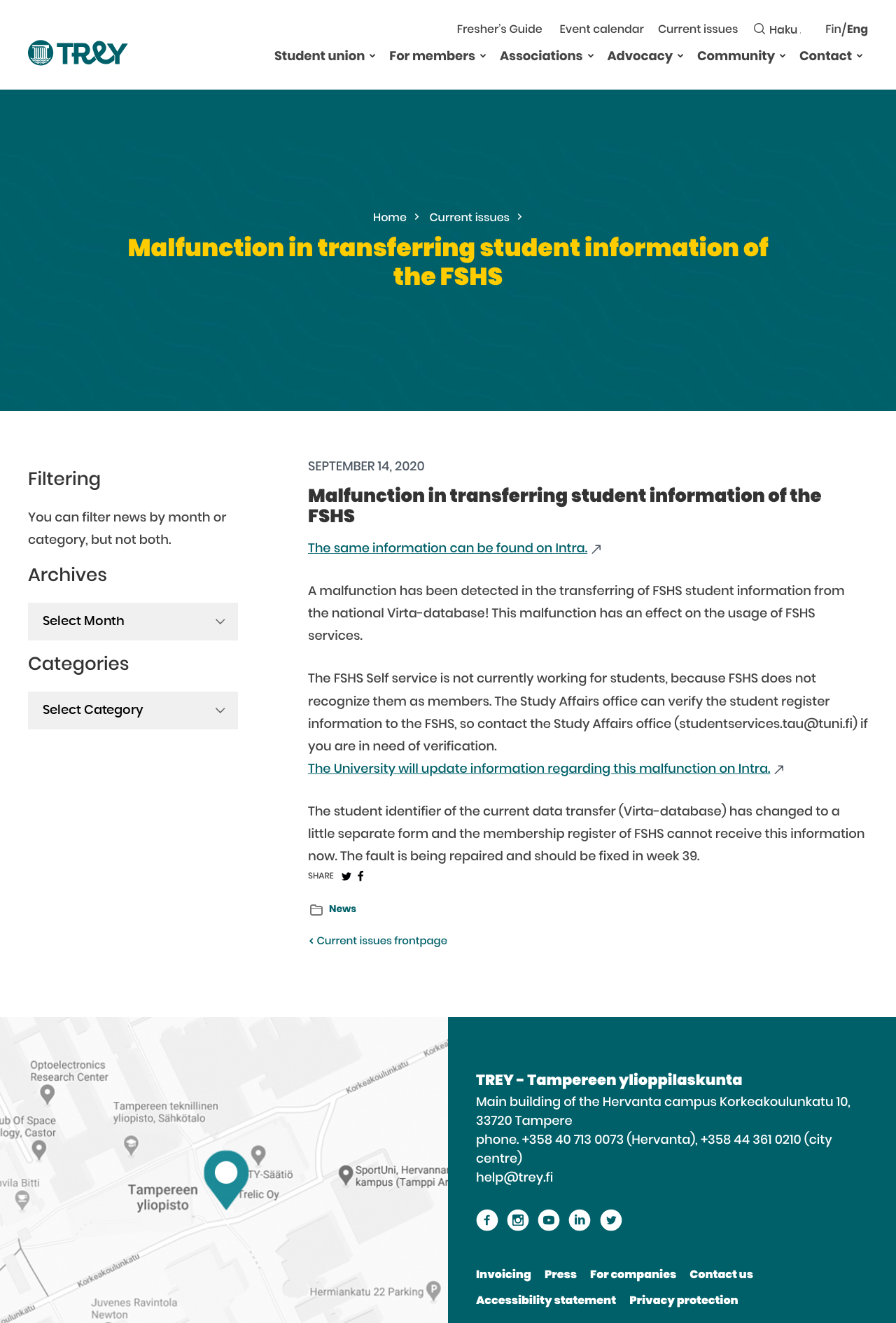Analyze the image and provide a detailed answer to the question: What is the address of the main building of the Hervanta campus?

The main building of the Hervanta campus is located at Korkeakoulunkatu 10, 33720 Tampere, as mentioned in the footer section of the webpage.